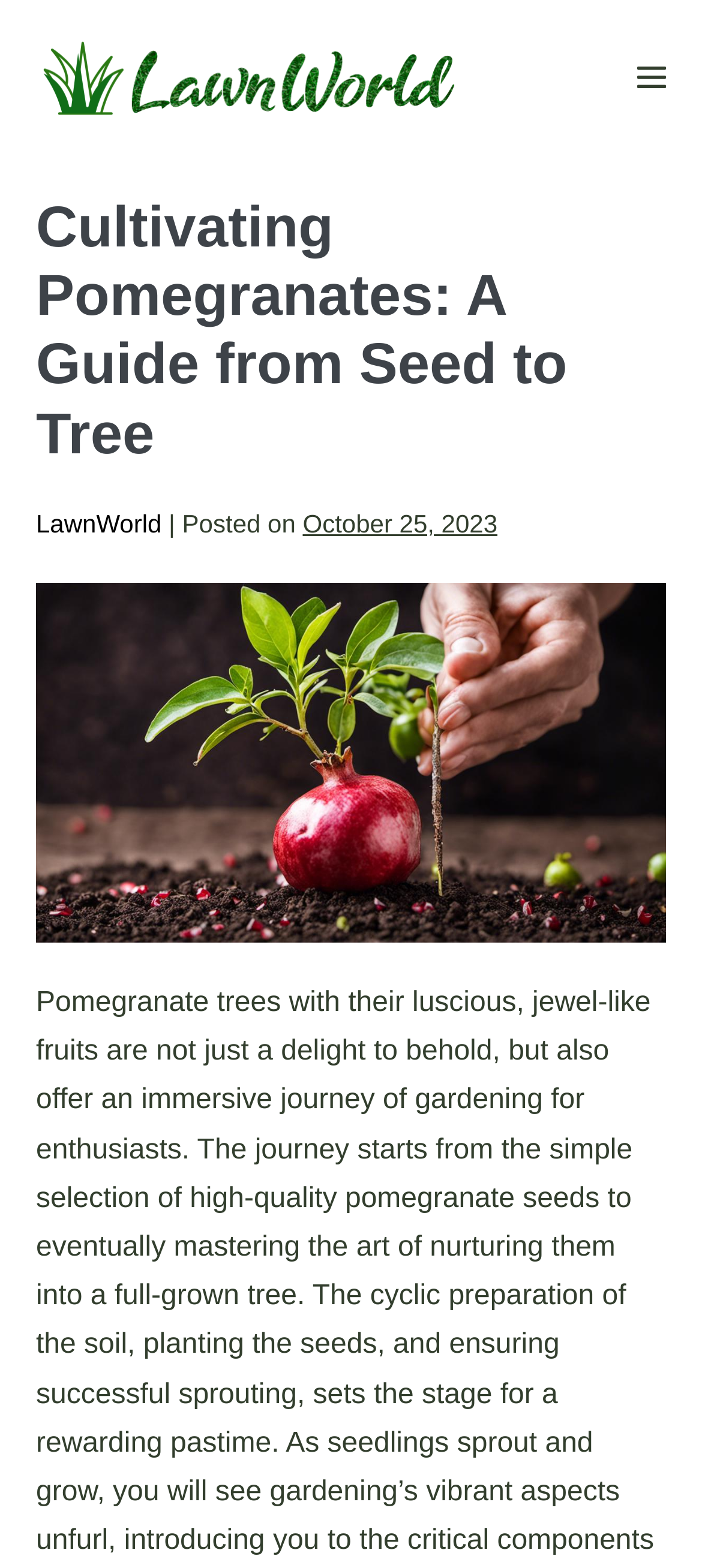Describe in detail what you see on the webpage.

The webpage is about cultivating pomegranates, providing a guide from seed to tree. At the top left, there is a link and an image, both labeled "Lawn World - Everything Outdoor", which likely serves as the website's logo. 

Below the logo, there is a button for mobile site navigation, located at the top right corner of the page. This button controls the navigation menu, which is not expanded by default.

The main content of the webpage is headed by a title, "Cultivating Pomegranates: A Guide from Seed to Tree", which is centered at the top of the page. Underneath the title, there is a link to "LawnWorld" followed by a vertical bar and the text "Posted on". The date "October 25, 2023" is displayed to the right of the "Posted on" text.